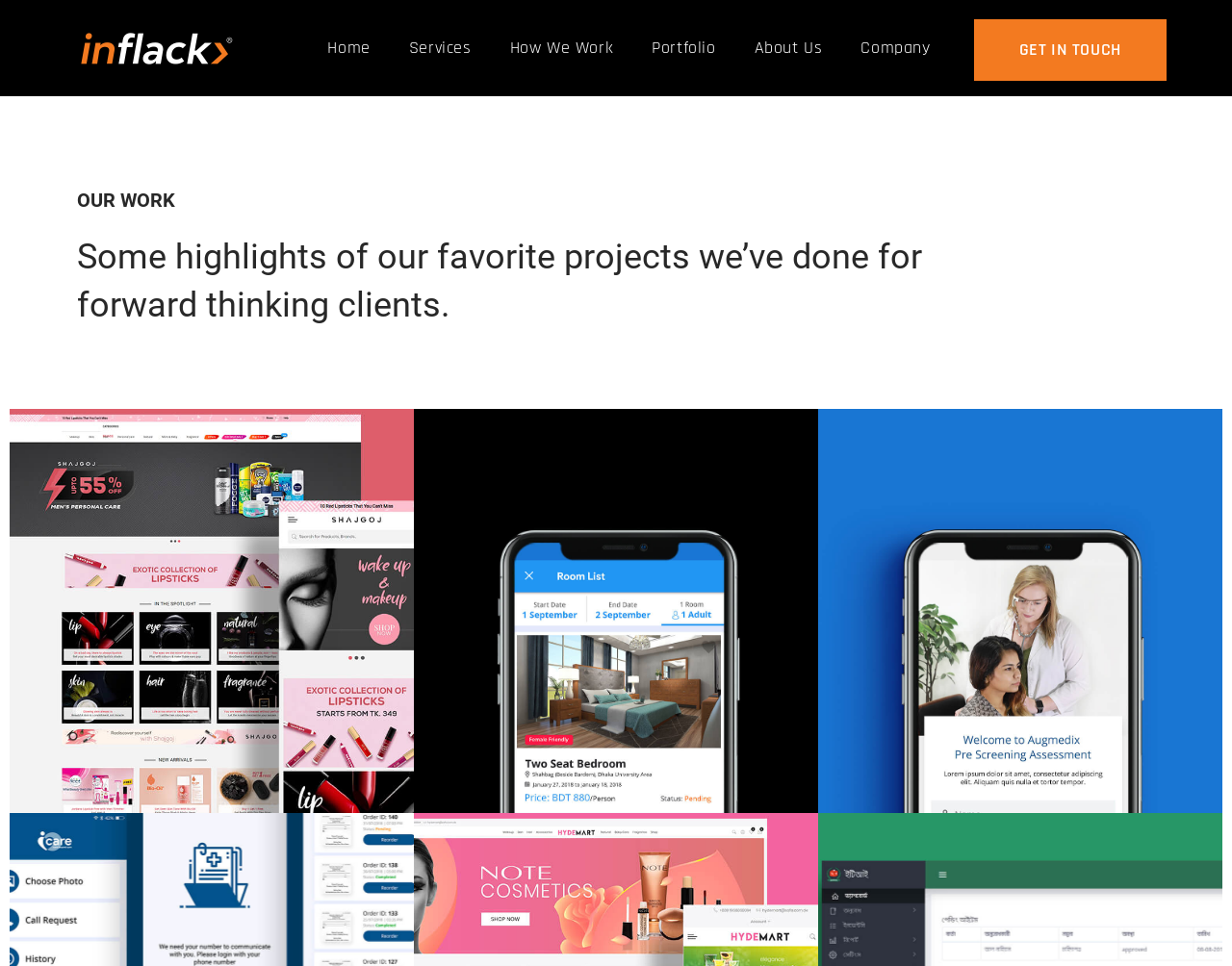Please provide the bounding box coordinates for the UI element as described: "How We Work". The coordinates must be four floats between 0 and 1, represented as [left, top, right, bottom].

[0.402, 0.0, 0.51, 0.1]